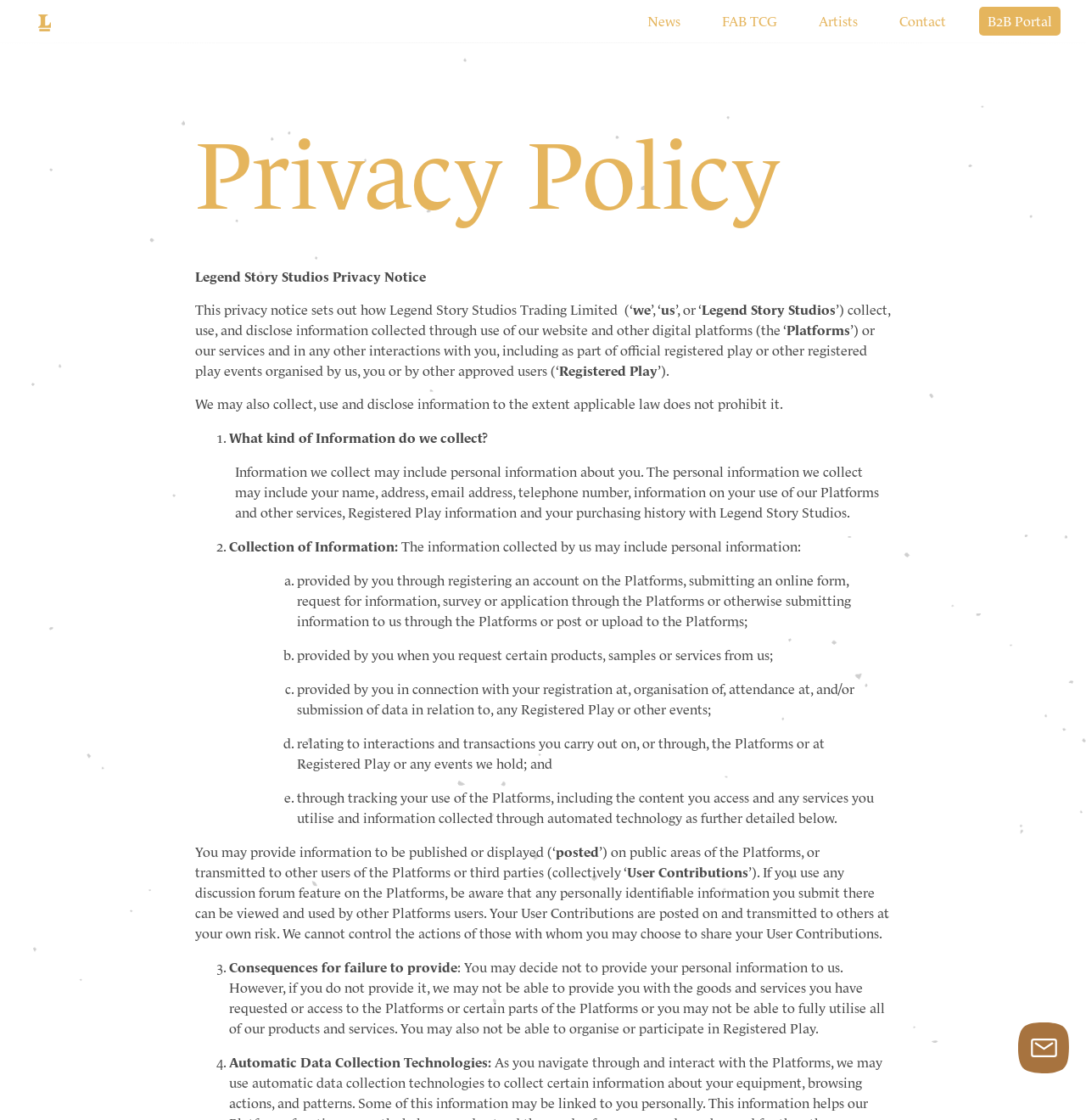What is the purpose of the Registered Play? From the image, respond with a single word or brief phrase.

Organisation of events